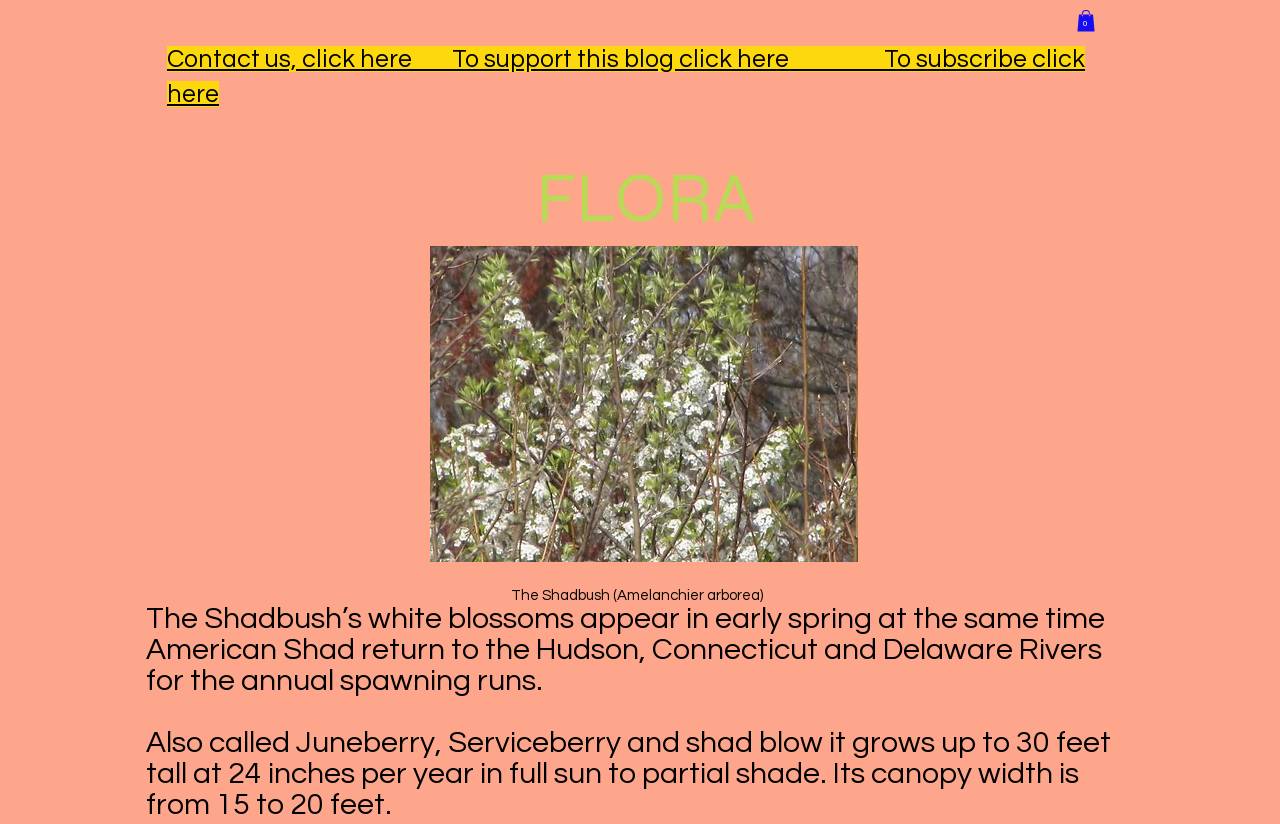What is the width of the Shadbush's canopy?
Can you give a detailed and elaborate answer to the question?

The text 'Its canopy width is from 15 to 20 feet.' provides information about the width of the Shadbush's canopy.